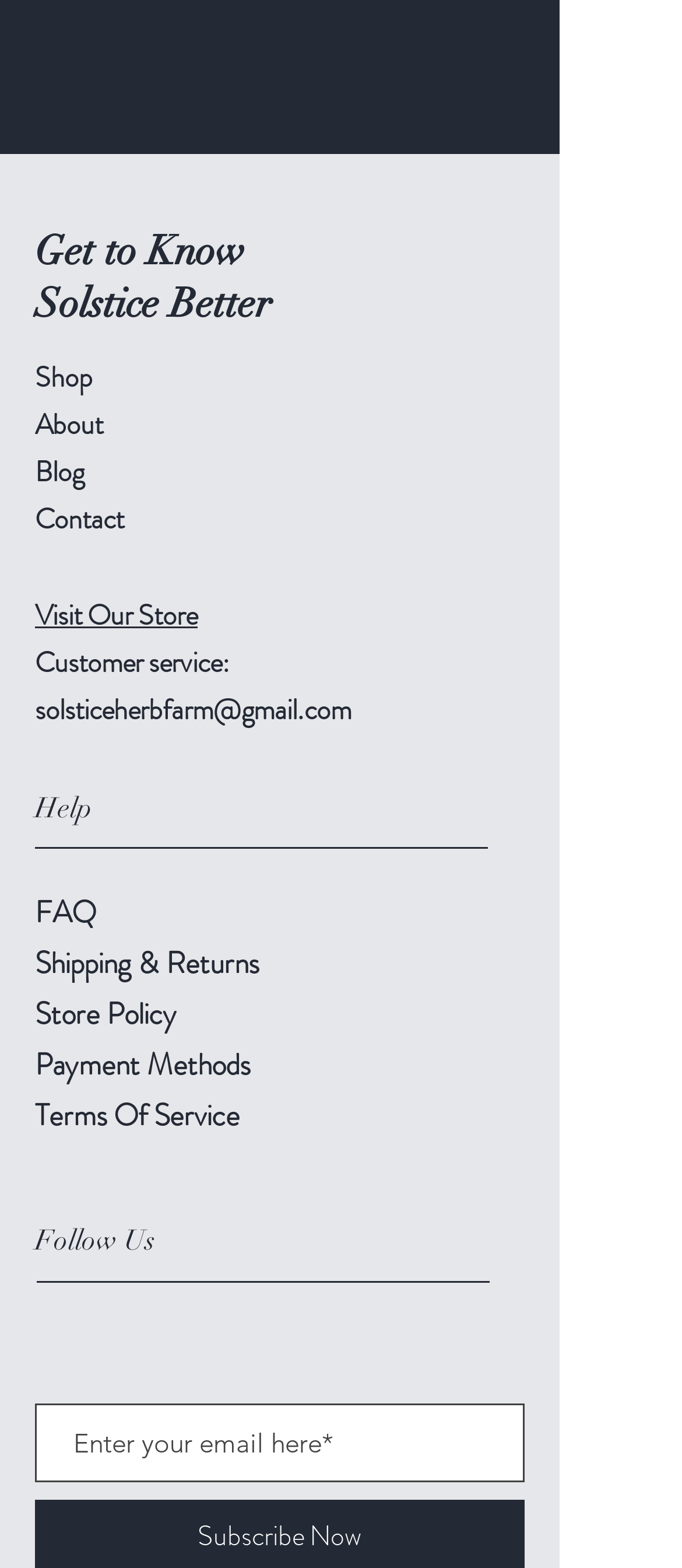Please specify the bounding box coordinates of the clickable section necessary to execute the following command: "Contact us via email".

[0.051, 0.44, 0.515, 0.466]